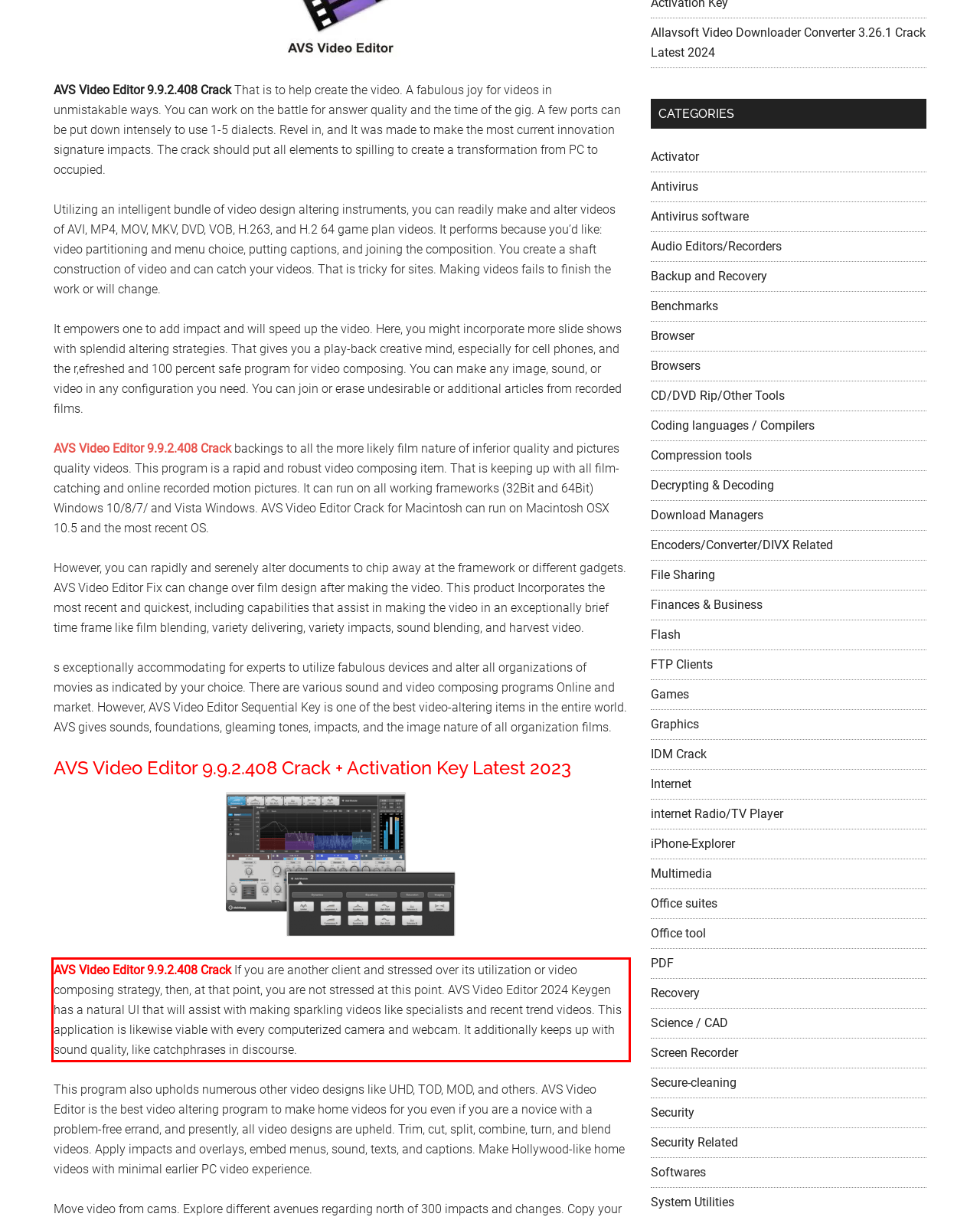Observe the screenshot of the webpage, locate the red bounding box, and extract the text content within it.

AVS Video Editor 9.9.2.408 Crack If you are another client and stressed over its utilization or video composing strategy, then, at that point, you are not stressed at this point. AVS Video Editor 2024 Keygen has a natural UI that will assist with making sparkling videos like specialists and recent trend videos. This application is likewise viable with every computerized camera and webcam. It additionally keeps up with sound quality, like catchphrases in discourse.